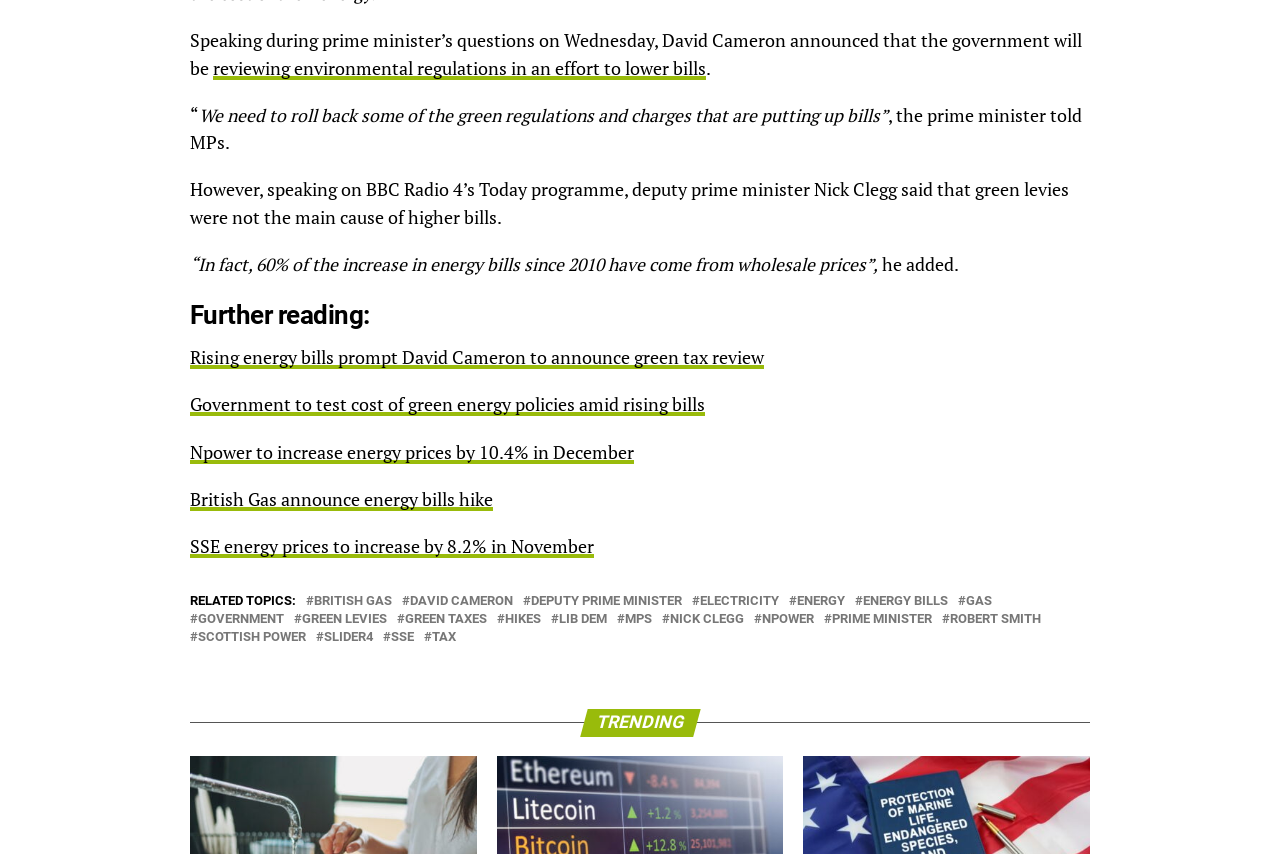Provide a single word or phrase answer to the question: 
Who announced the review of environmental regulations?

David Cameron